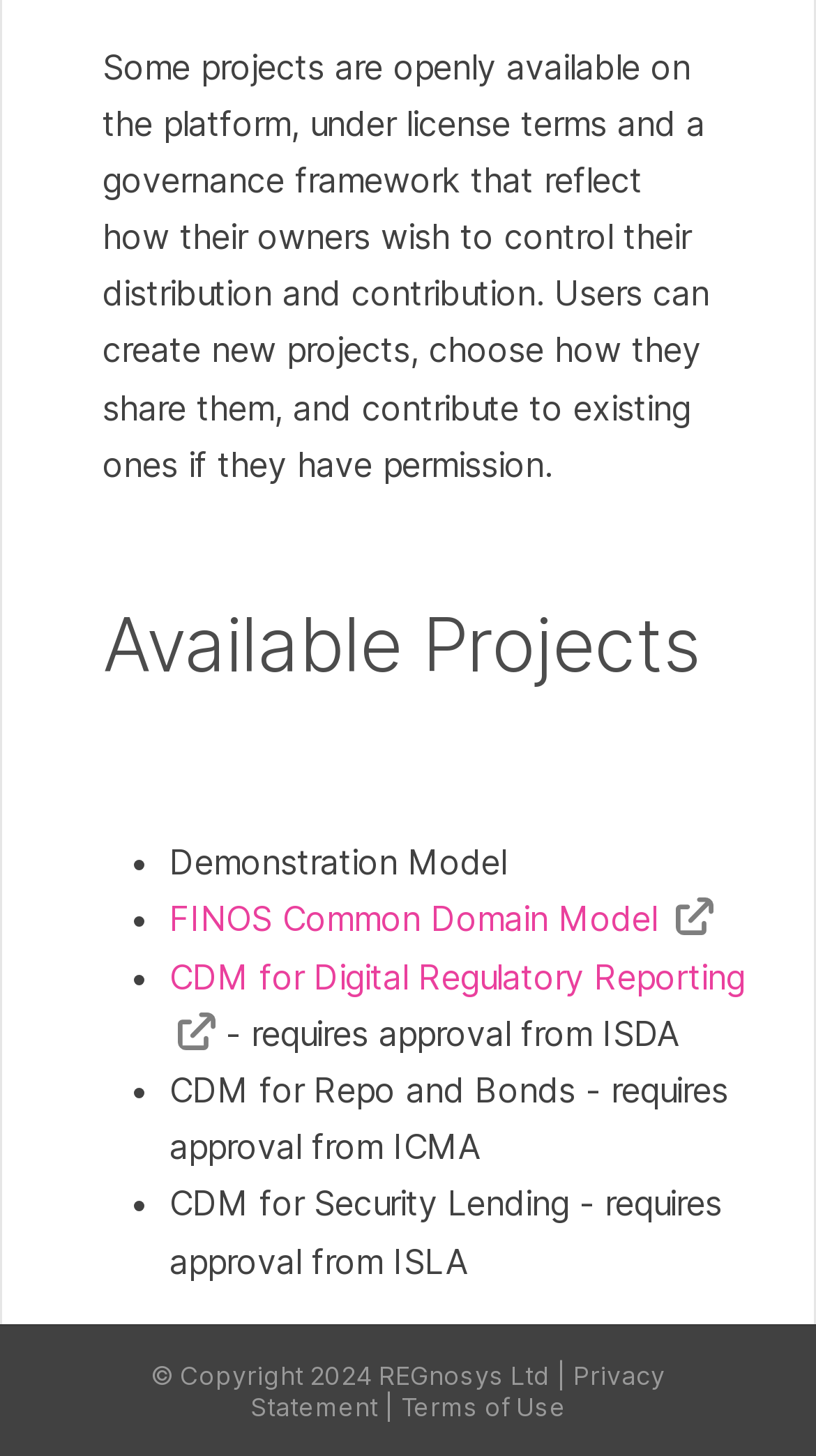Given the element description, predict the bounding box coordinates in the format (top-left x, top-left y, bottom-right x, bottom-right y). Make sure all values are between 0 and 1. Here is the element description: Terms of Use

[0.491, 0.955, 0.694, 0.977]